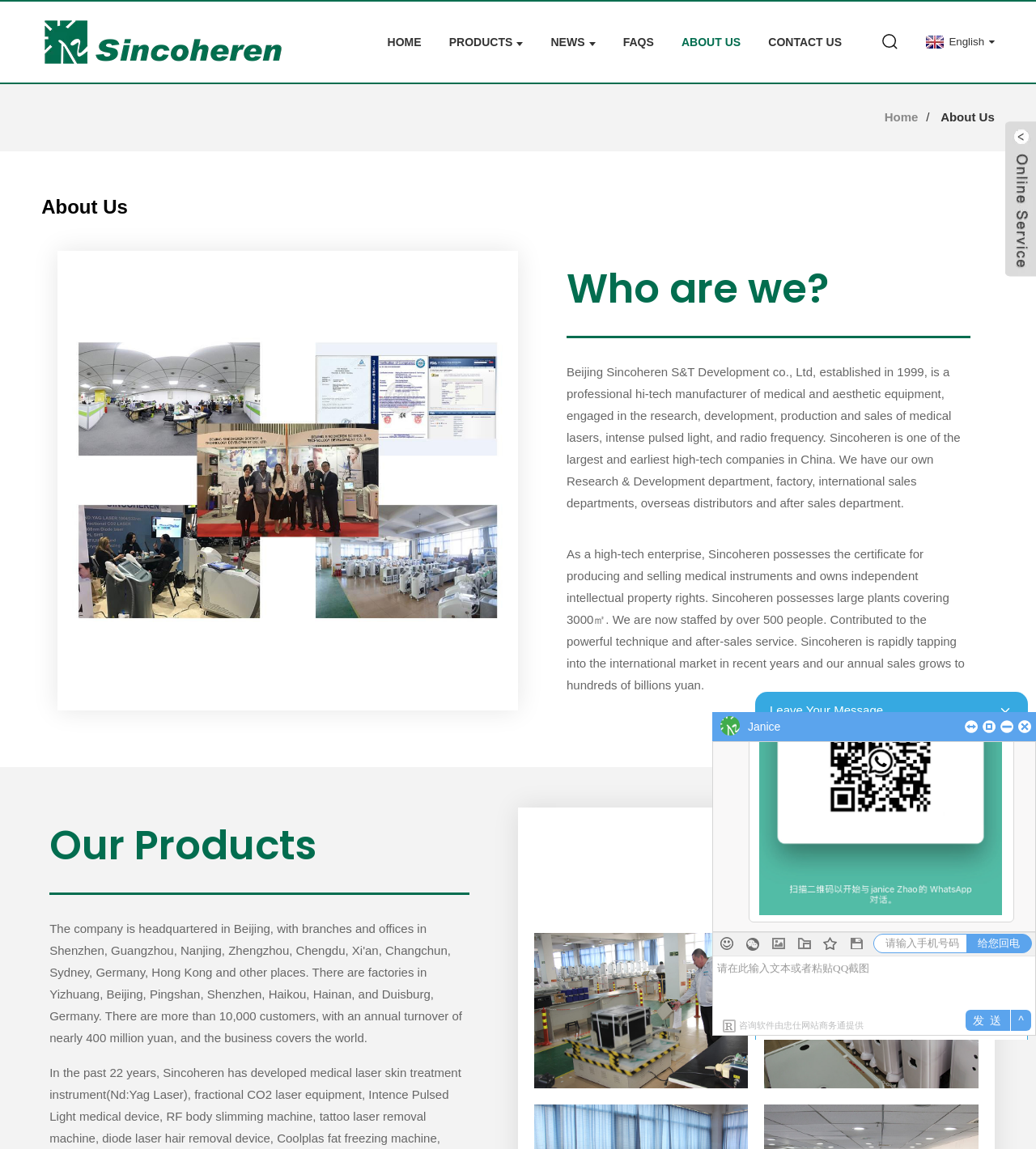How many people are staffed by Beijing Sincoheren S&T Development Co., Ltd.?
Give a comprehensive and detailed explanation for the question.

According to the webpage content, specifically the second paragraph under the 'Who are we?' heading, it is mentioned that Beijing Sincoheren S&T Development Co., Ltd. is staffed by over 500 people.